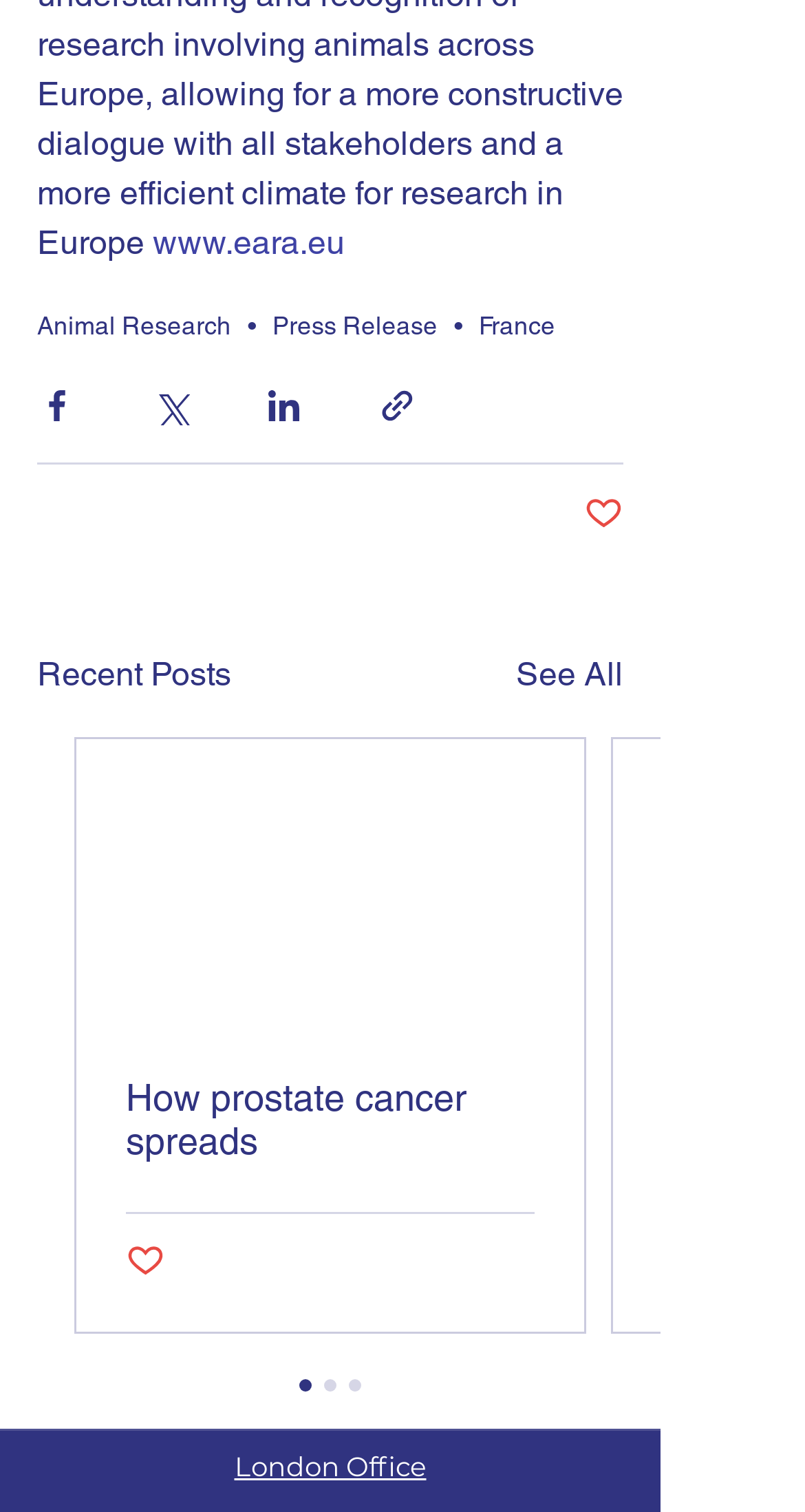Determine the bounding box coordinates of the element's region needed to click to follow the instruction: "Read the post about prostate cancer". Provide these coordinates as four float numbers between 0 and 1, formatted as [left, top, right, bottom].

[0.156, 0.711, 0.664, 0.768]